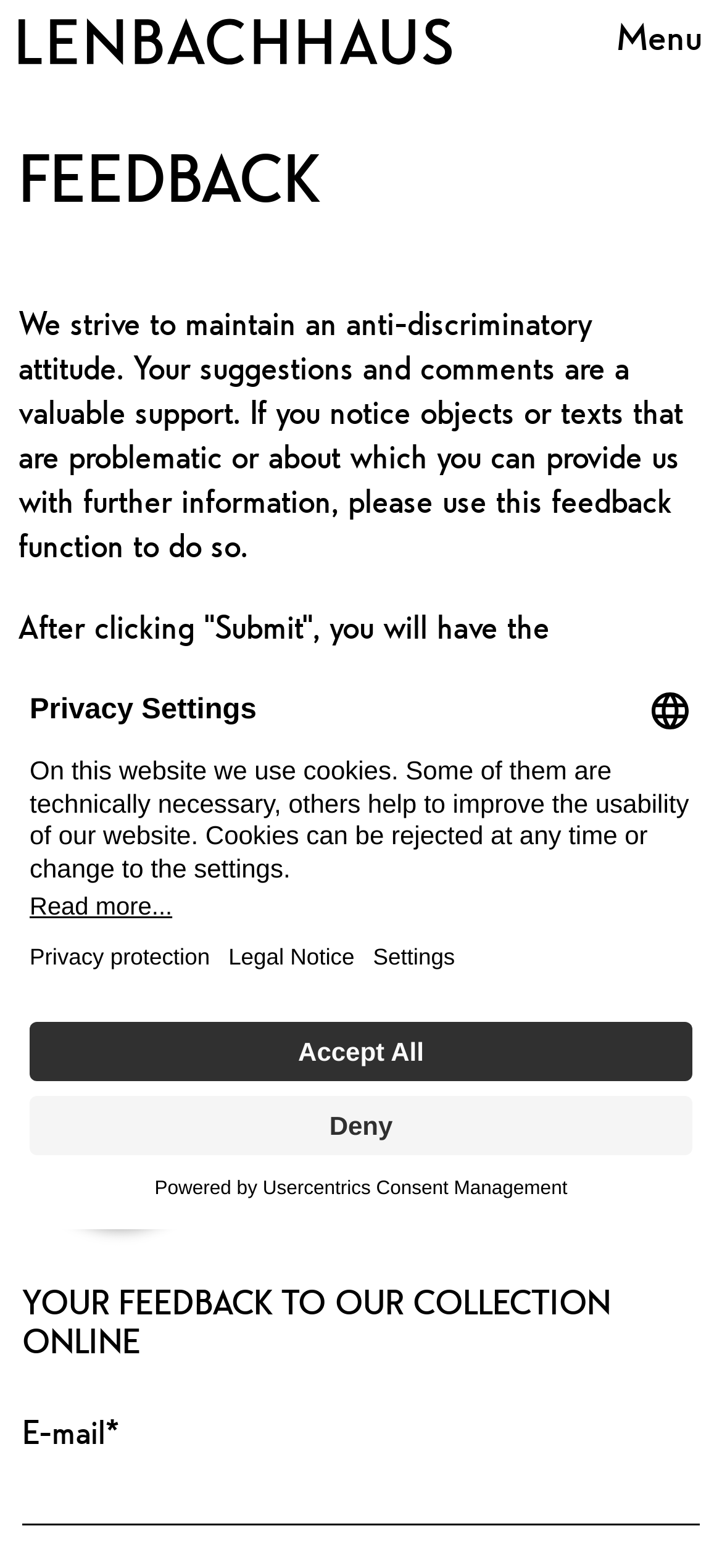Please locate the bounding box coordinates of the element that should be clicked to complete the given instruction: "Submit feedback".

[0.002, 0.646, 0.325, 0.795]